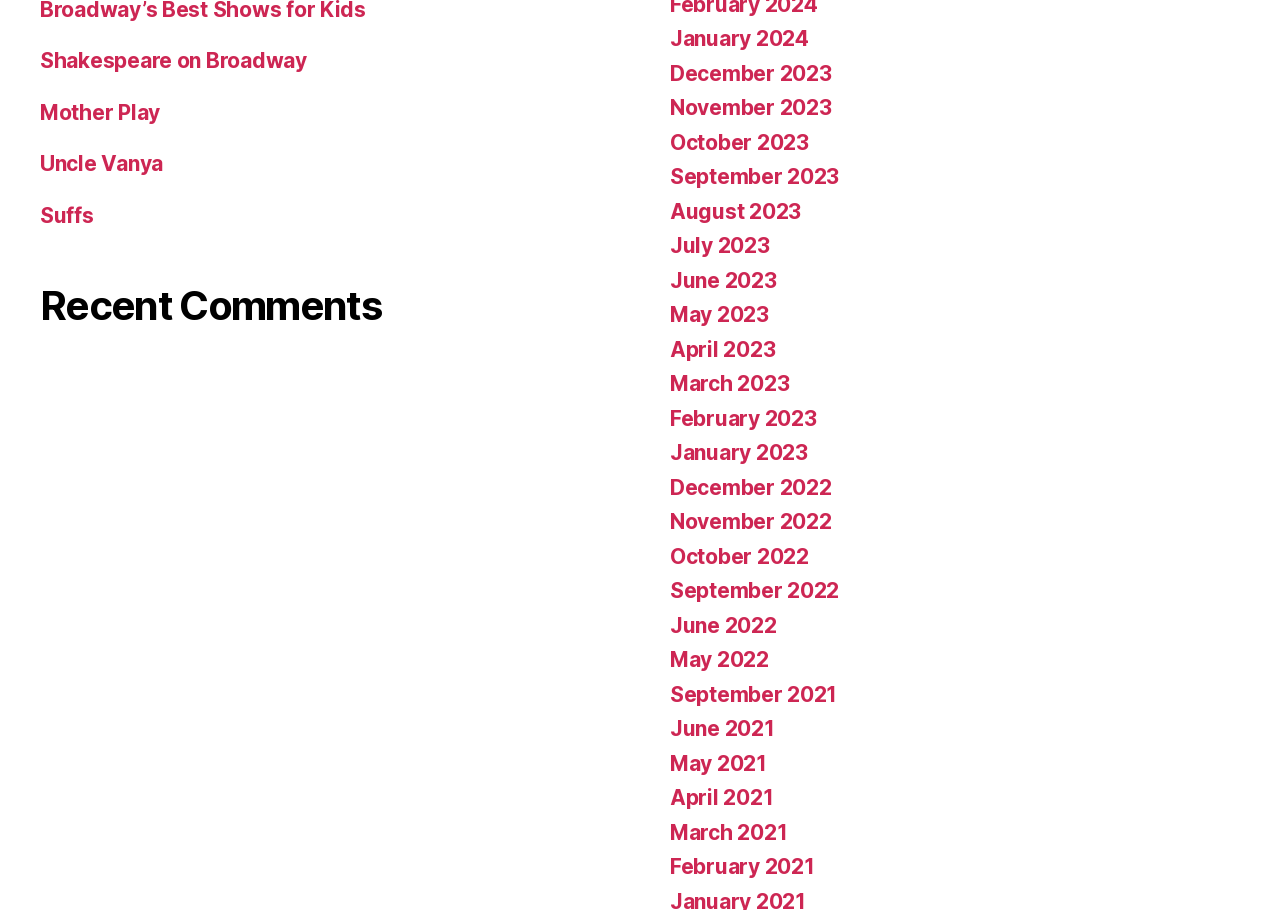Please indicate the bounding box coordinates of the element's region to be clicked to achieve the instruction: "Read Recent Comments". Provide the coordinates as four float numbers between 0 and 1, i.e., [left, top, right, bottom].

[0.031, 0.309, 0.477, 0.364]